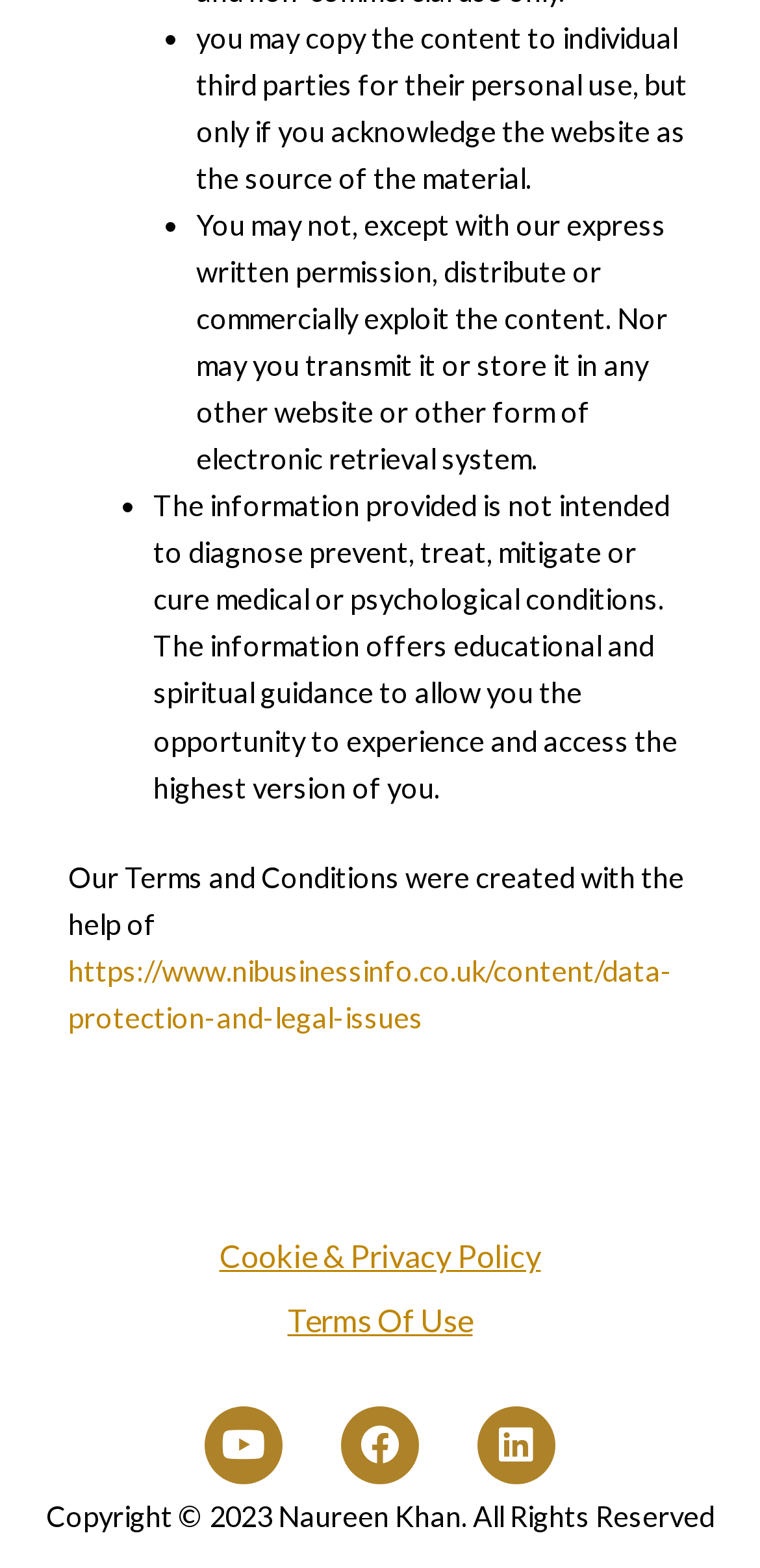Provide a brief response to the question using a single word or phrase: 
Who owns the copyright to the content on this website?

Naureen Khan